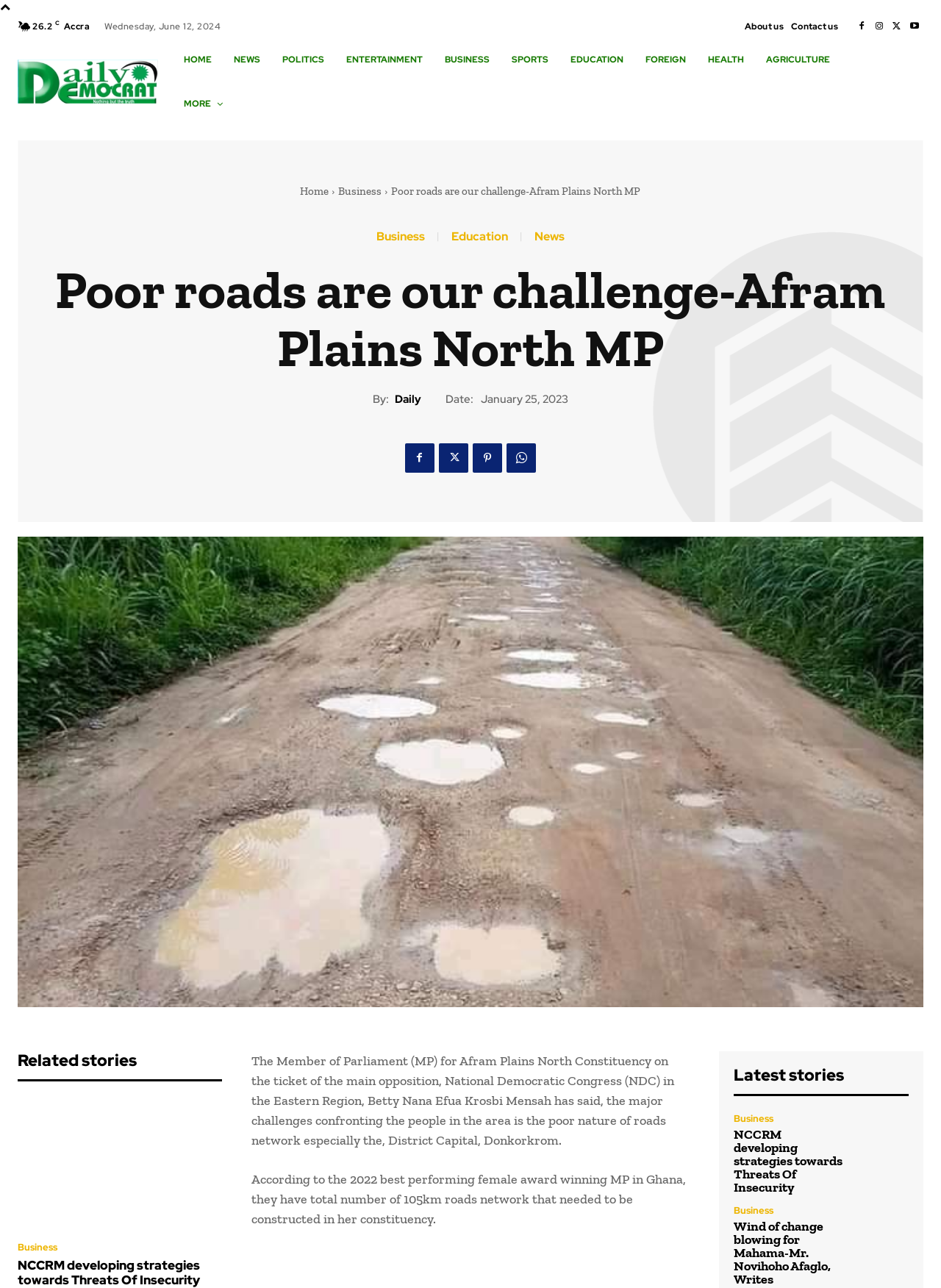How many kilometers of roads need to be constructed in Afram Plains North Constituency?
Kindly answer the question with as much detail as you can.

According to the article, the MP mentioned that they have a total number of 105km roads network that needed to be constructed in her constituency.